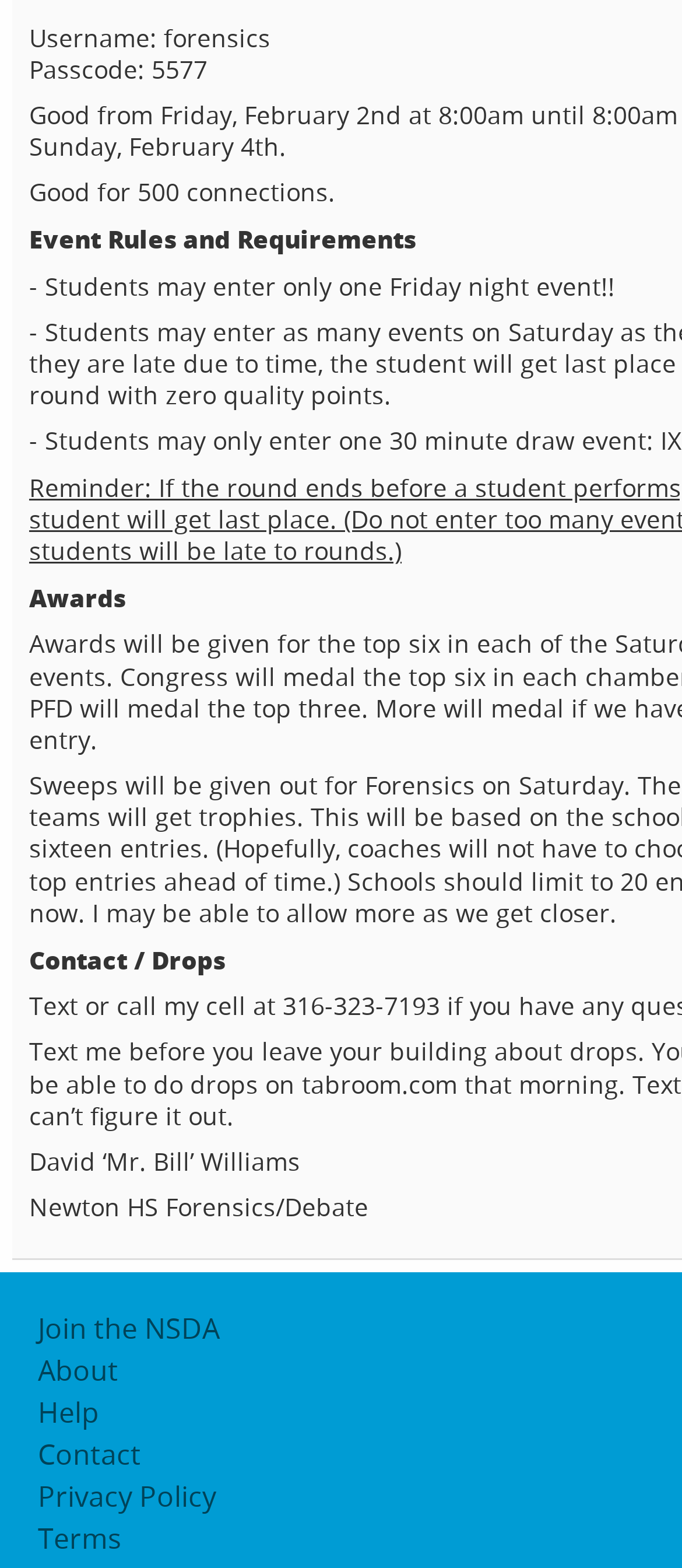Determine the bounding box for the UI element described here: "Privacy Policy".

[0.014, 0.941, 0.603, 0.968]